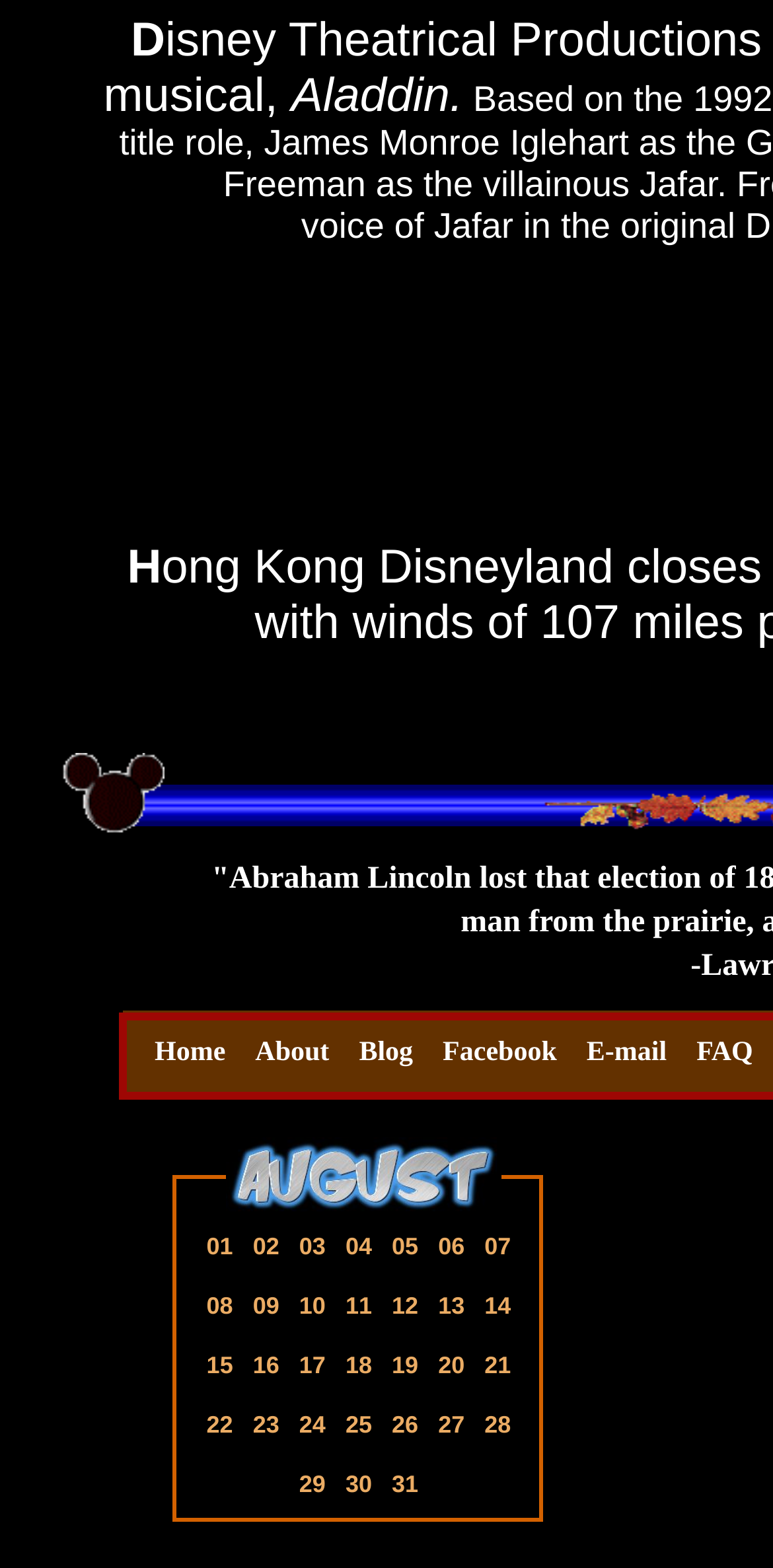Can you look at the image and give a comprehensive answer to the question:
What is the text of the static text element at the top of the webpage?

The static text element at the top of the webpage has the text 'D', with a bounding box of [0.169, 0.009, 0.214, 0.043].